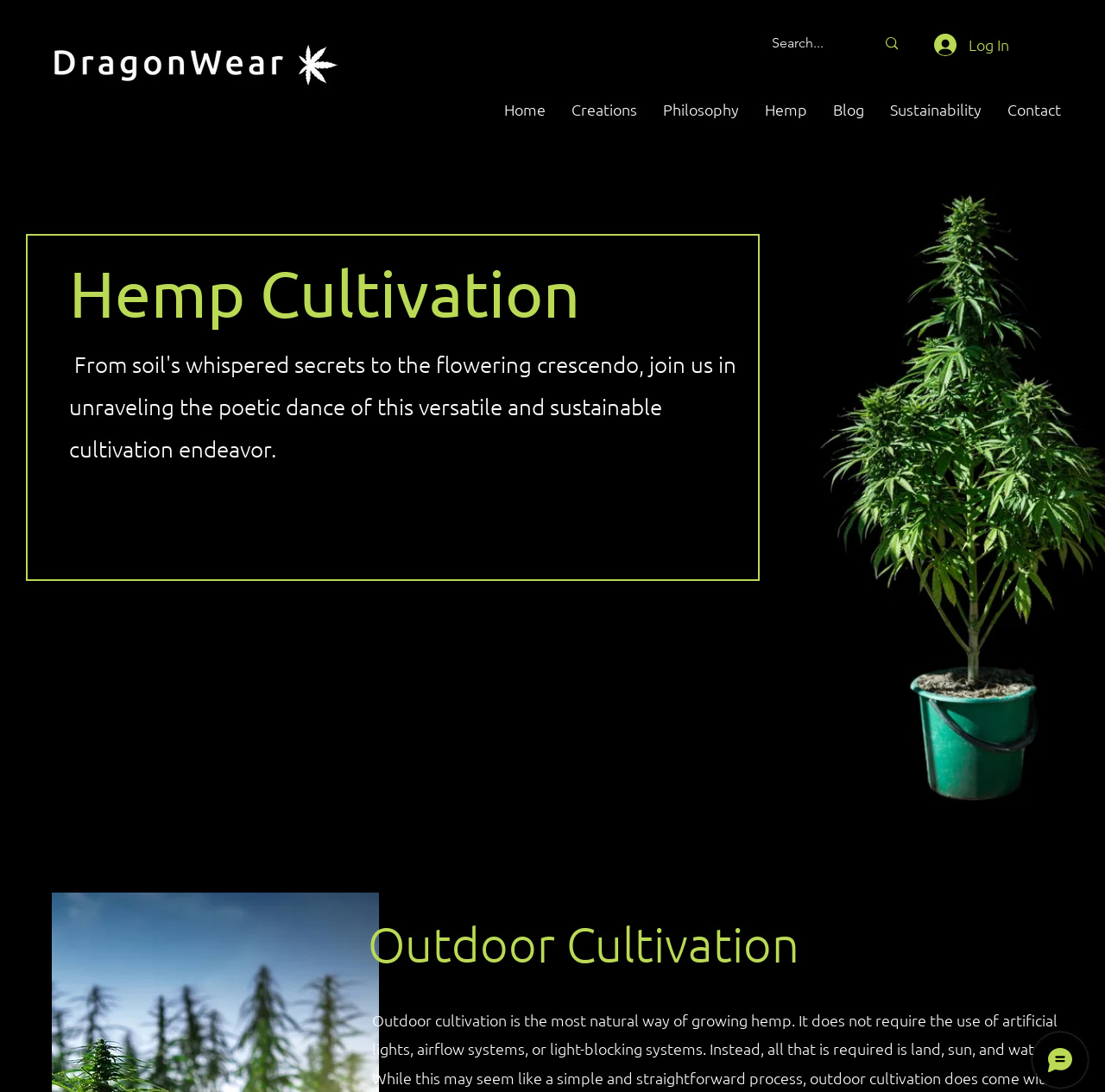How many navigation links are available?
Use the image to answer the question with a single word or phrase.

7